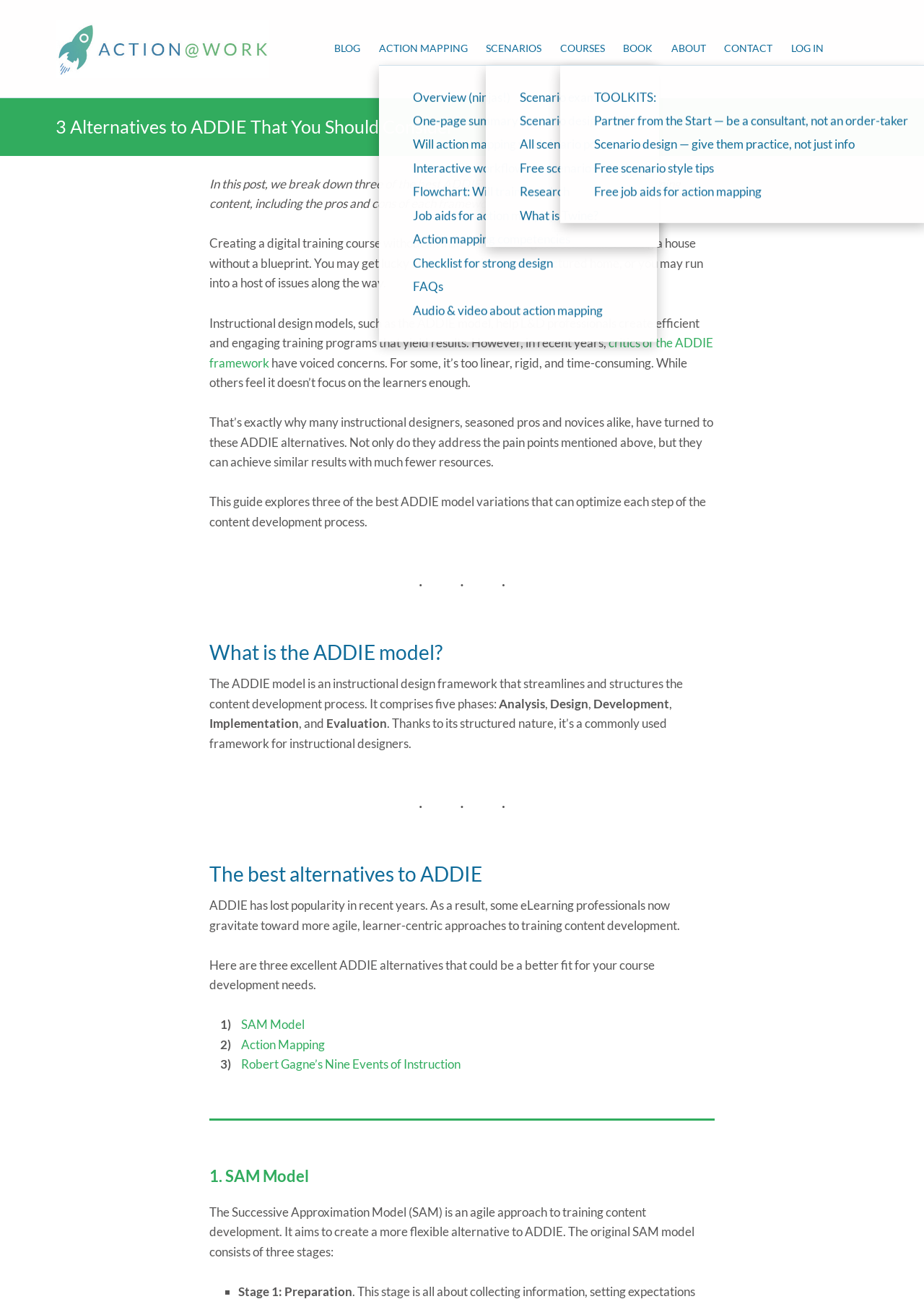Please determine the bounding box coordinates for the element that should be clicked to follow these instructions: "Learn more about the 'SAM Model'".

[0.261, 0.783, 0.329, 0.794]